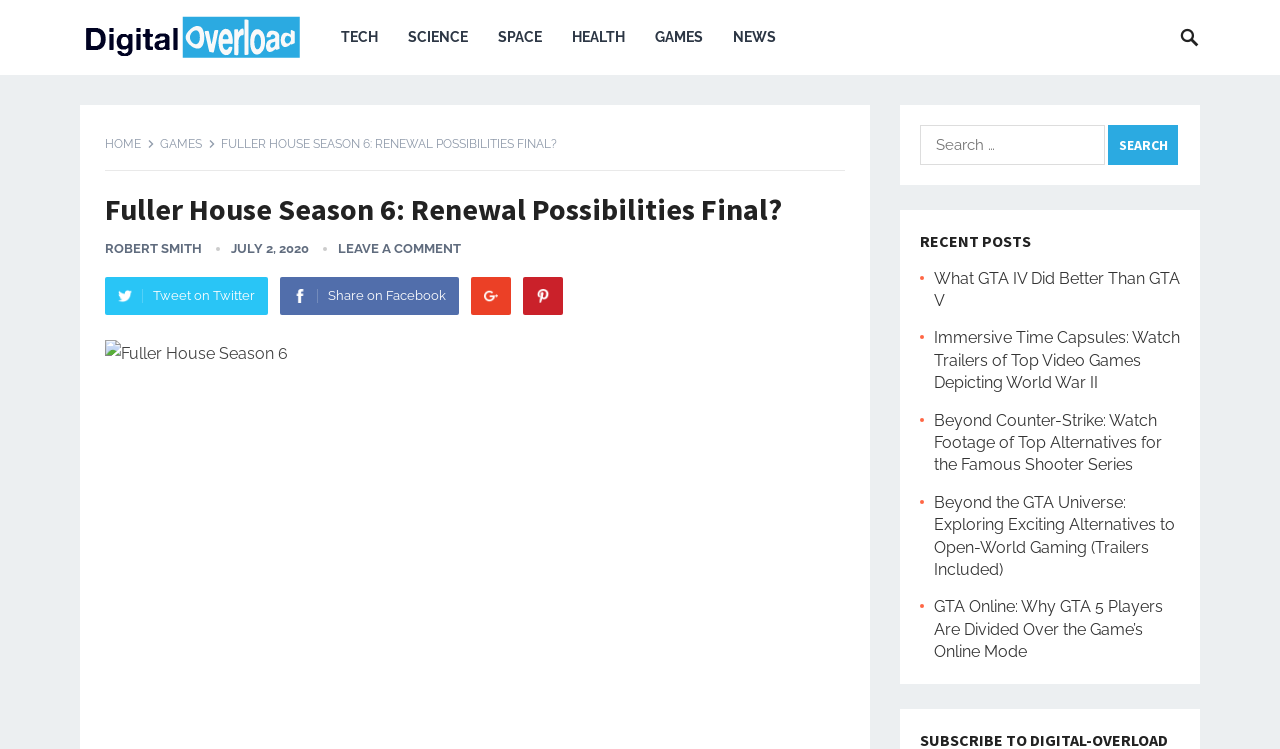Please mark the bounding box coordinates of the area that should be clicked to carry out the instruction: "Share on Twitter".

[0.082, 0.369, 0.209, 0.42]